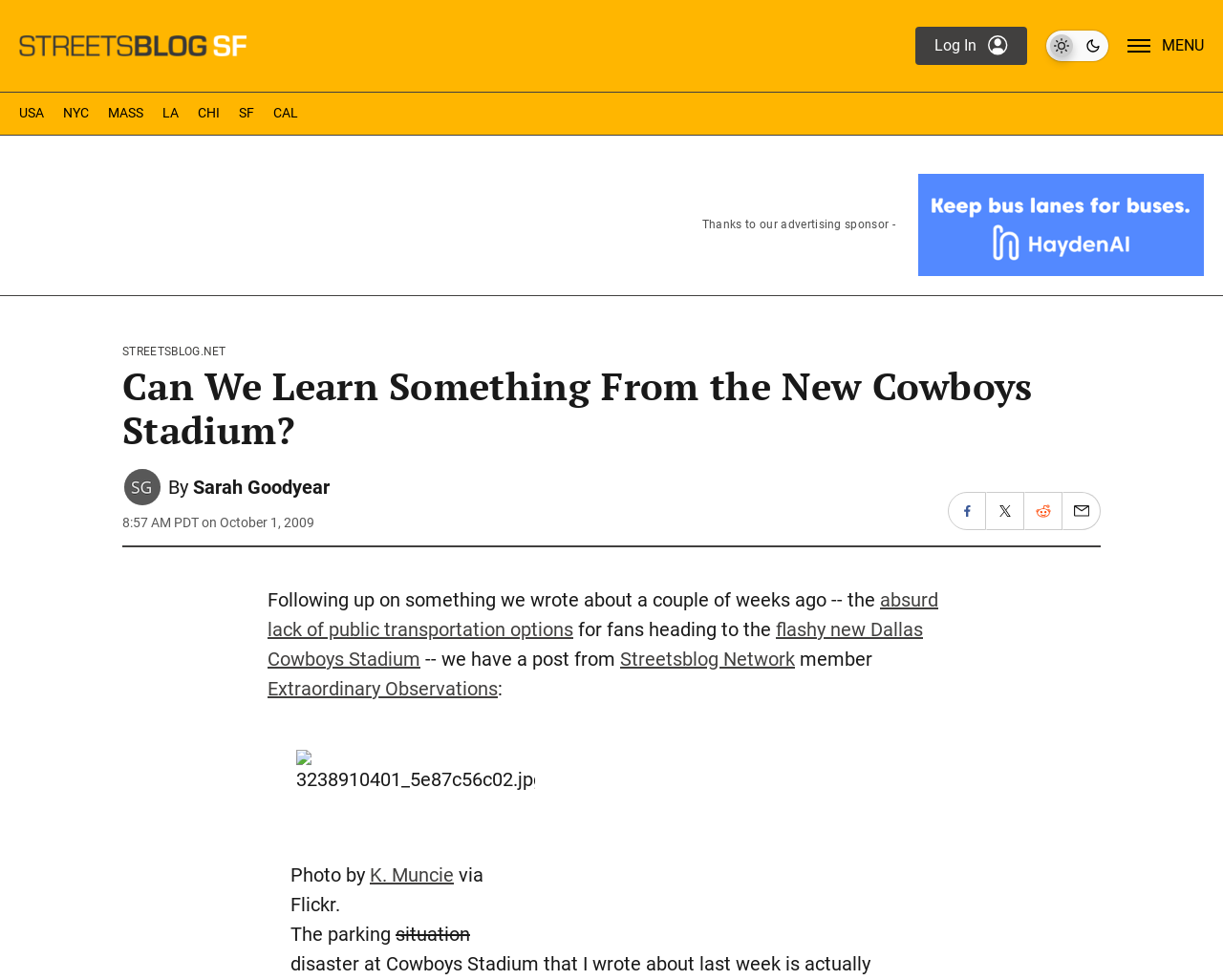What is the source of the photo?
Refer to the screenshot and deliver a thorough answer to the question presented.

I determined the answer by looking at the caption of the photo, which says 'Photo by K. Muncie via Flickr'.